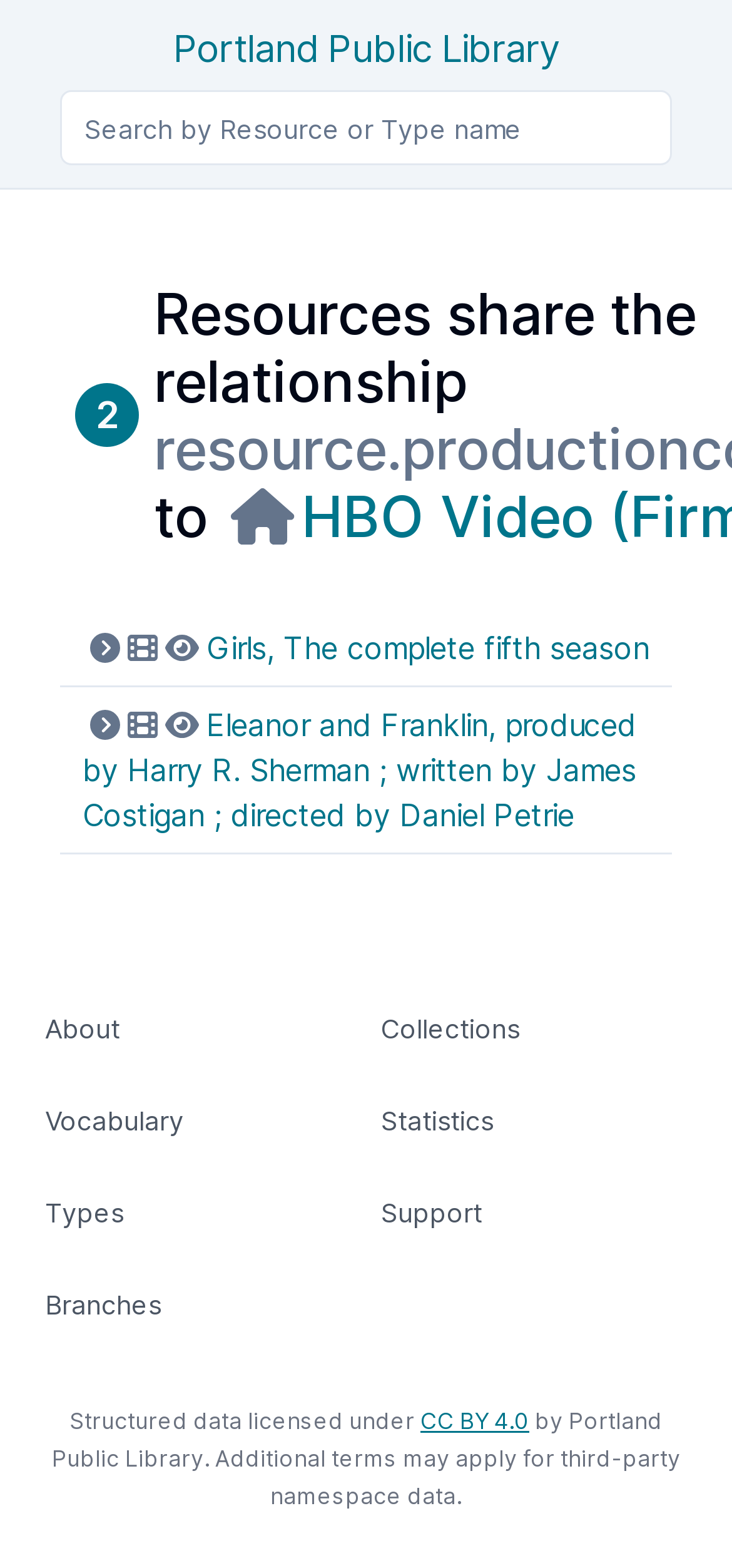Please determine the bounding box coordinates of the area that needs to be clicked to complete this task: 'Visit Portland Public Library'. The coordinates must be four float numbers between 0 and 1, formatted as [left, top, right, bottom].

[0.237, 0.017, 0.763, 0.046]